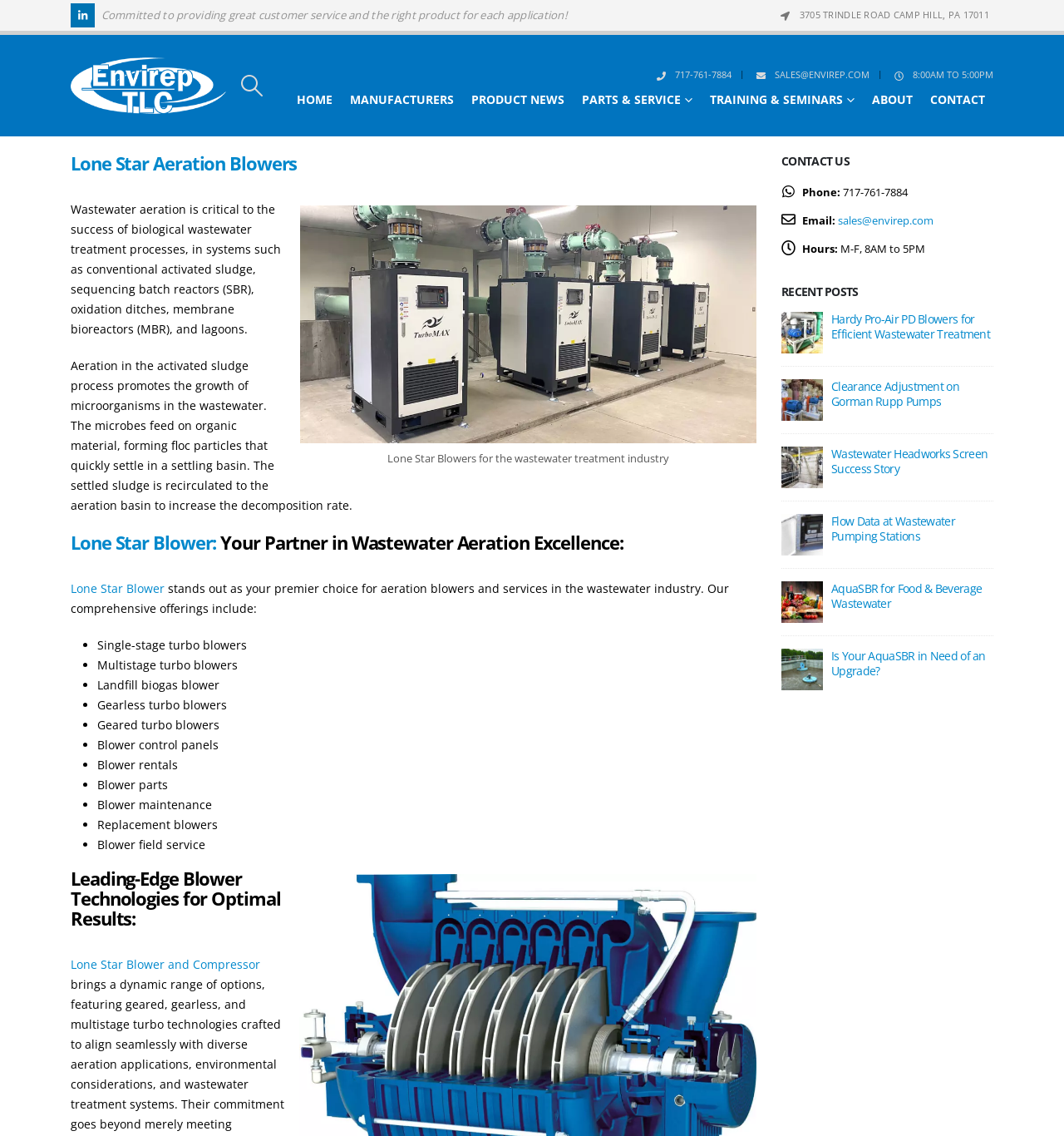Indicate the bounding box coordinates of the element that needs to be clicked to satisfy the following instruction: "Search for something". The coordinates should be four float numbers between 0 and 1, i.e., [left, top, right, bottom].

[0.225, 0.066, 0.249, 0.085]